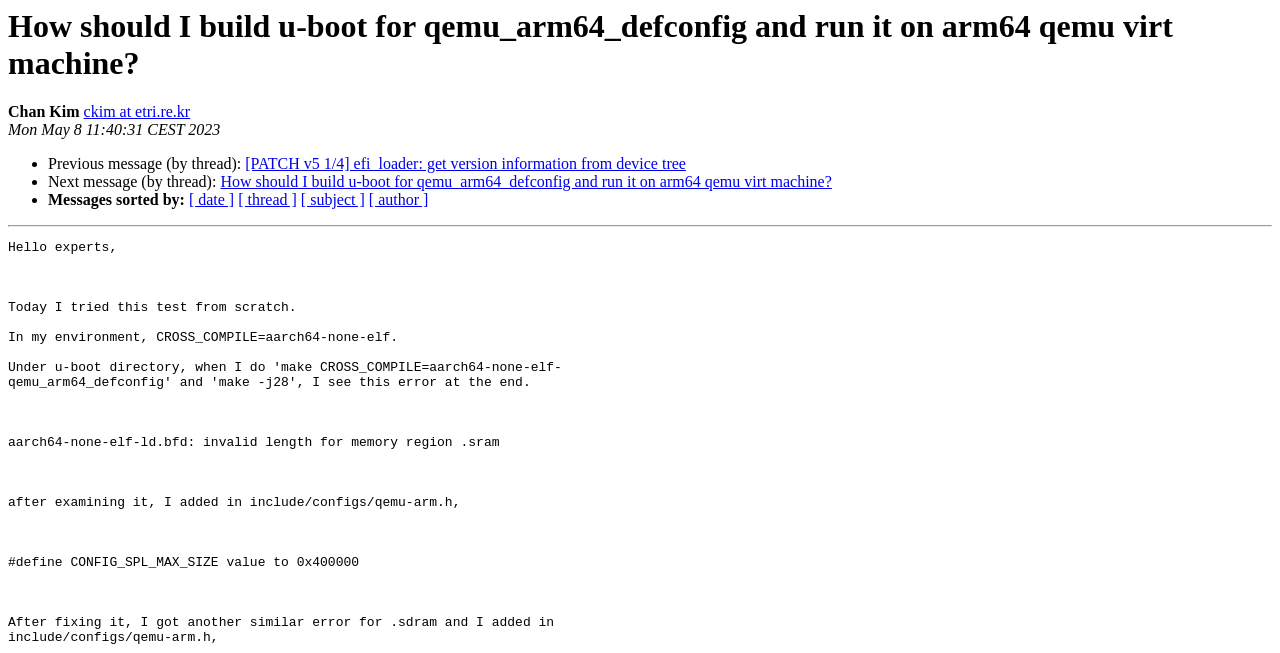What is the author of the post?
Can you provide an in-depth and detailed response to the question?

I determined the author of the post by looking at the static text element 'Chan Kim' which is located at [0.006, 0.158, 0.062, 0.184] and is likely to be the author's name.